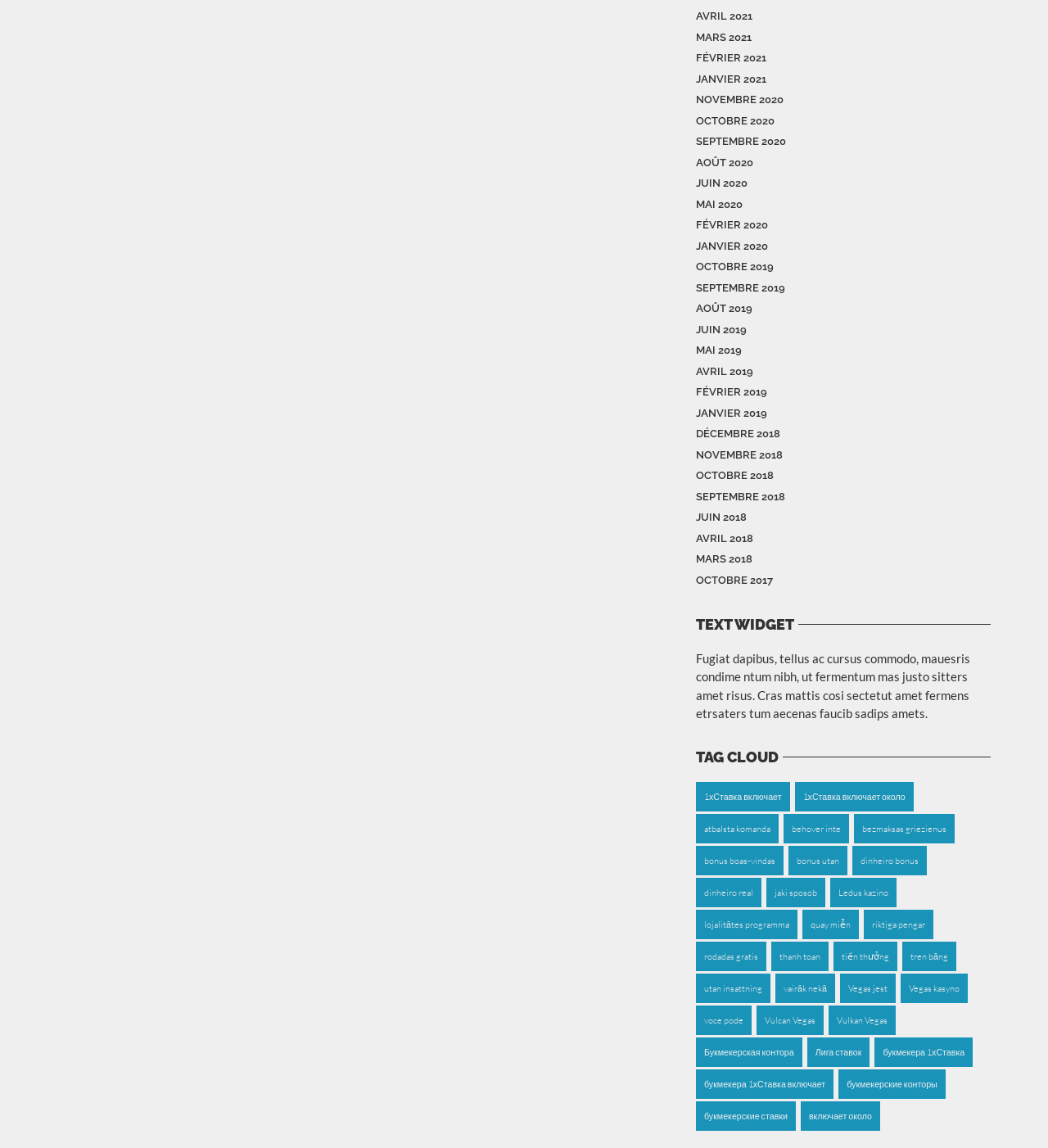Bounding box coordinates must be specified in the format (top-left x, top-left y, bottom-right x, bottom-right y). All values should be floating point numbers between 0 and 1. What are the bounding box coordinates of the UI element described as: parent_node: Name * name="author"

None